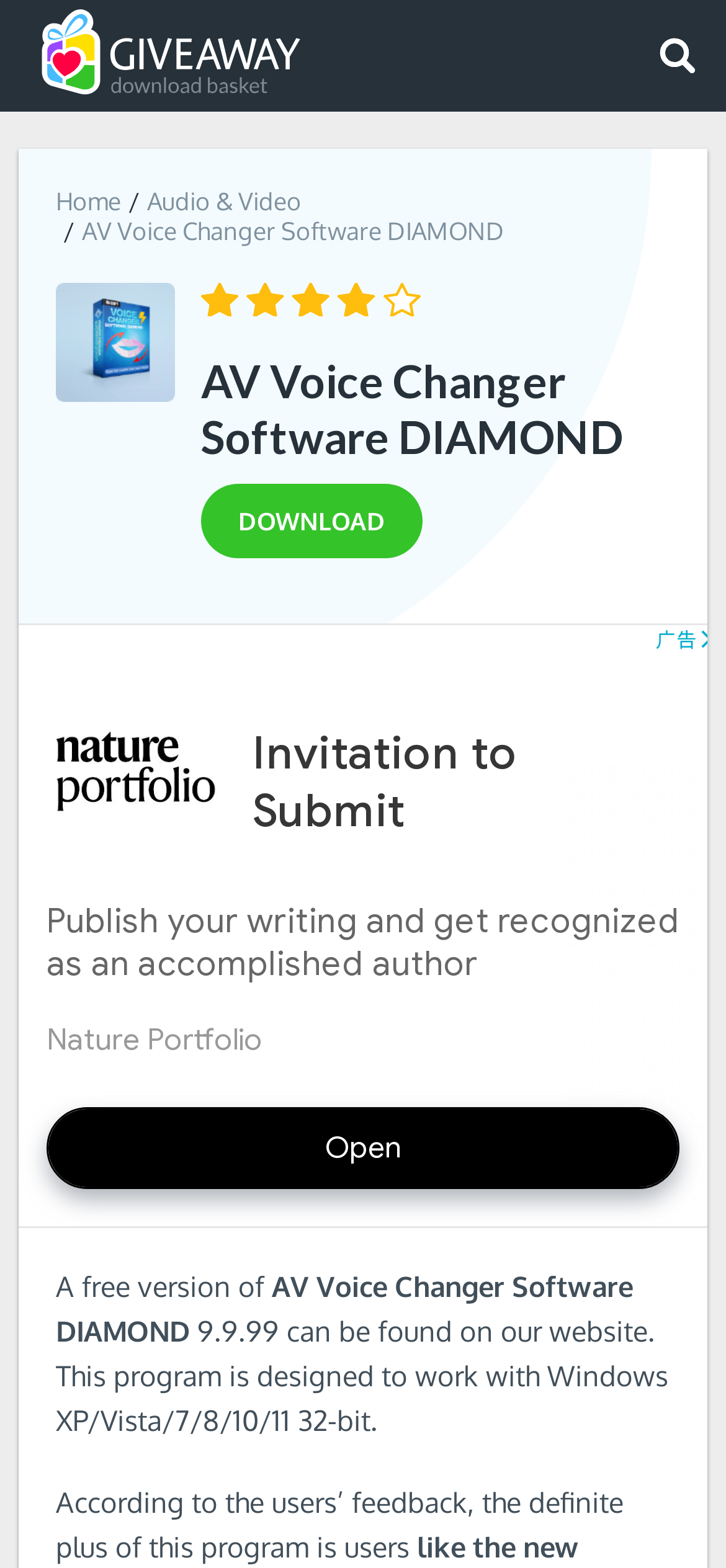Please answer the following question using a single word or phrase: 
What is the name of the software?

AV Voice Changer Software DIAMOND